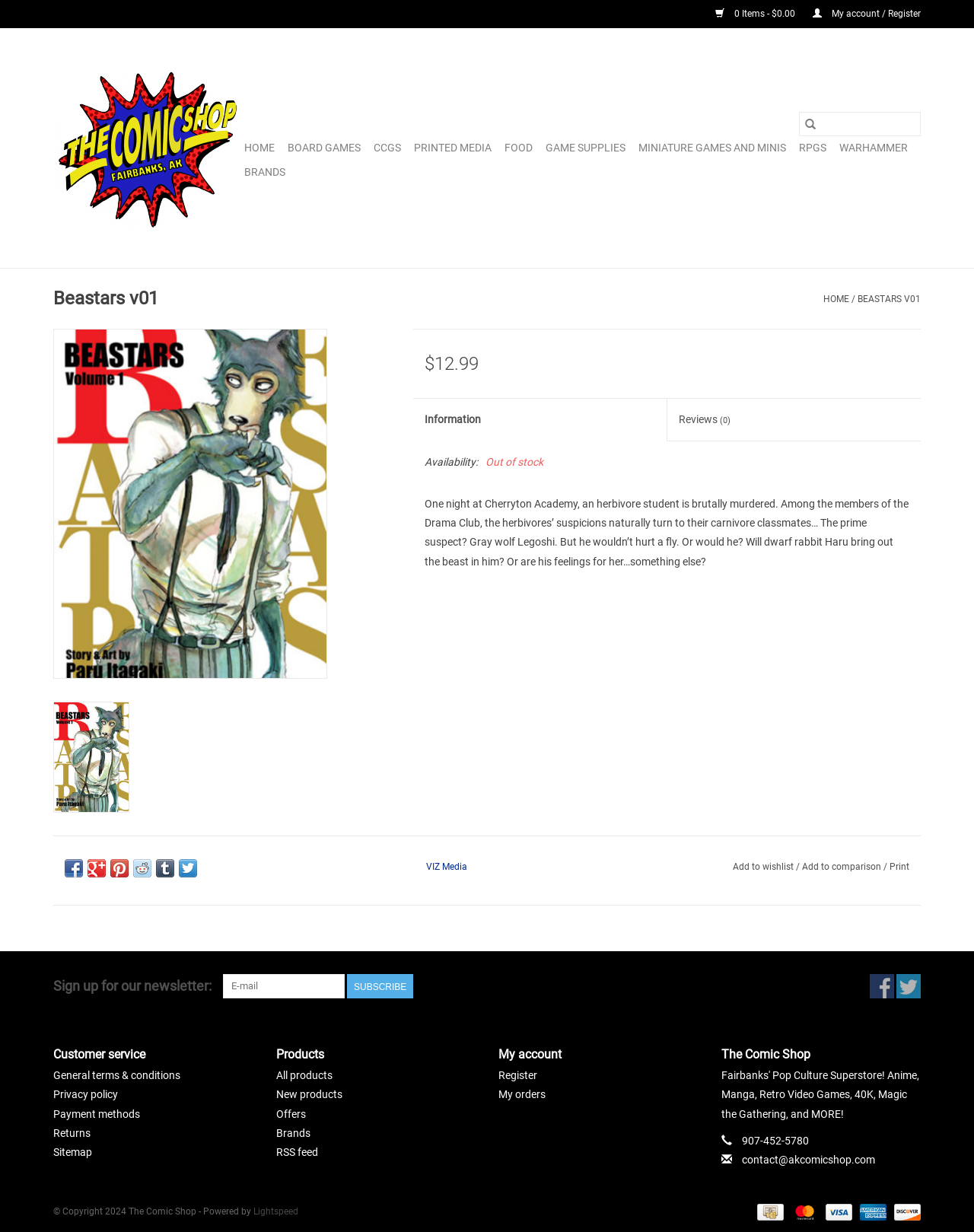Analyze the image and answer the question with as much detail as possible: 
What is the name of the publisher of the Beastars v01 comic?

The name of the publisher of the Beastars v01 comic can be found in the product details section, where it is listed as 'VIZ Media', which is a well-known publisher of manga and comics.